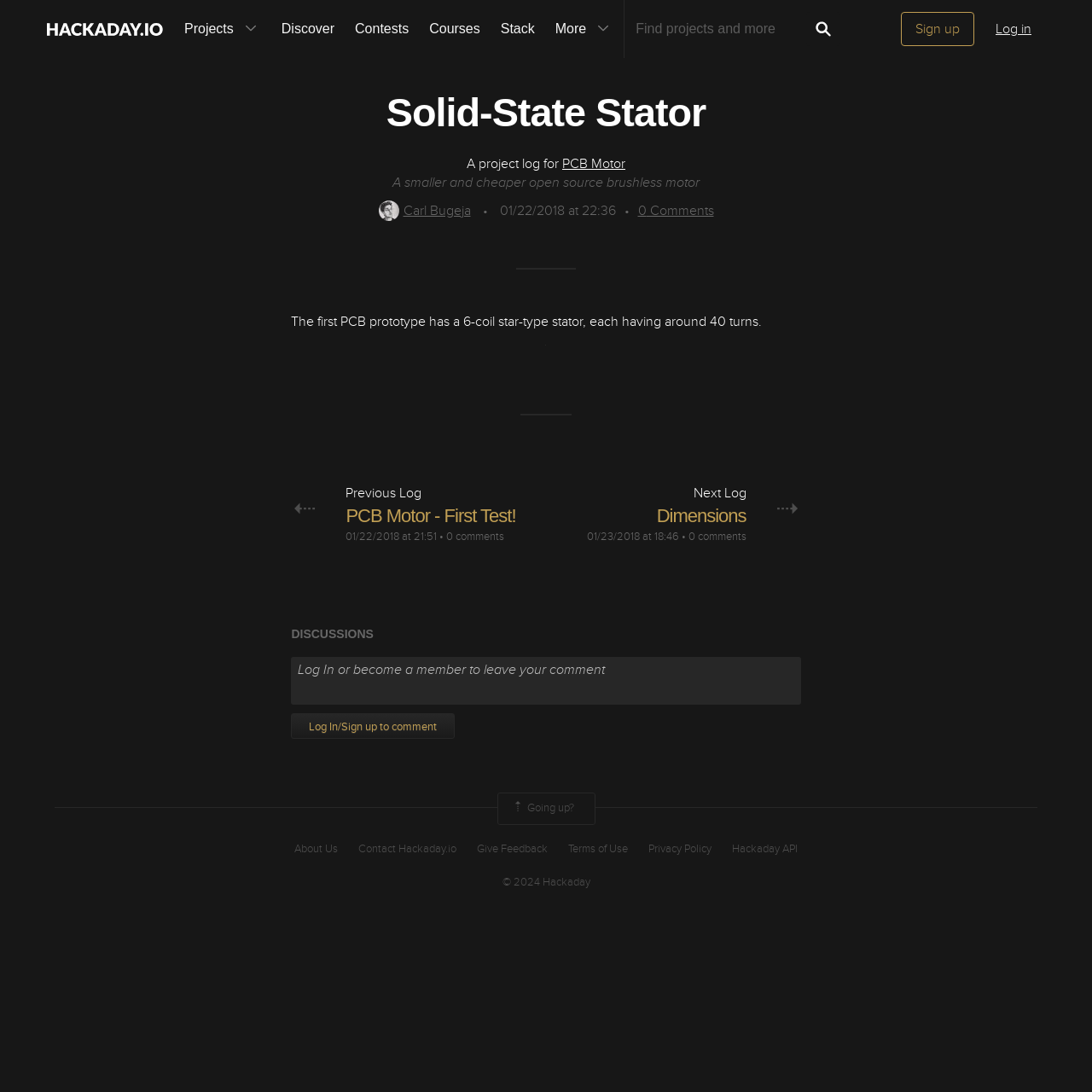Please identify the coordinates of the bounding box for the clickable region that will accomplish this instruction: "View project log".

[0.317, 0.461, 0.472, 0.485]